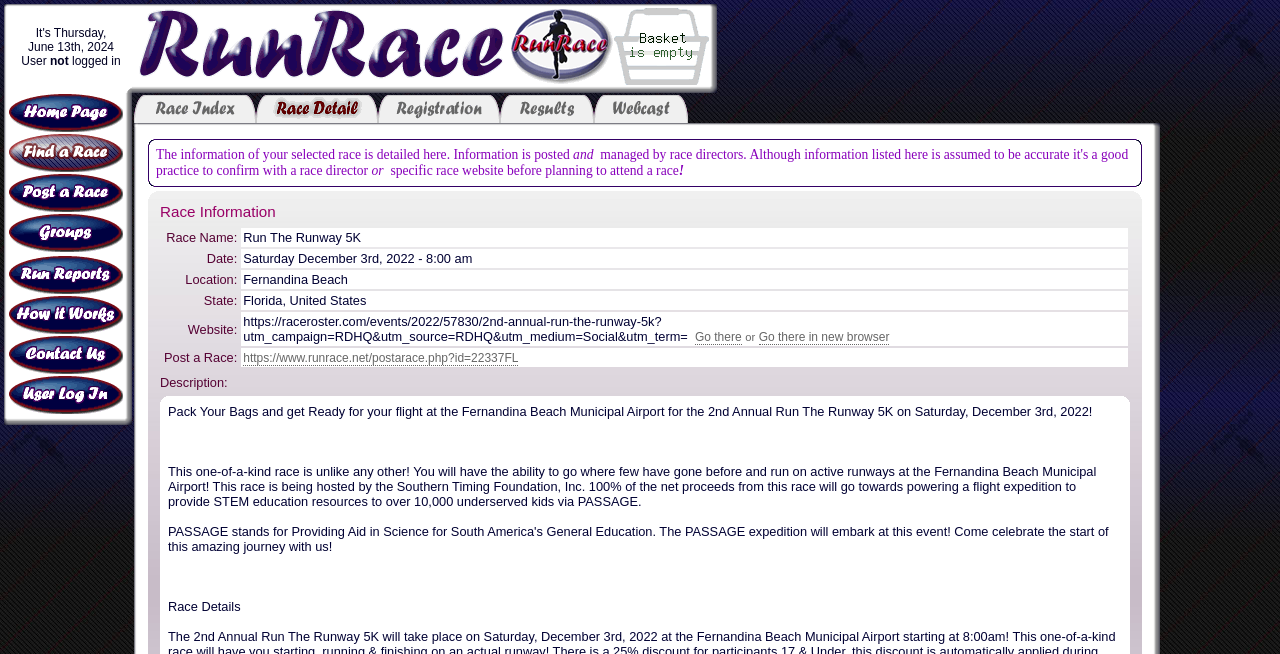Please reply to the following question using a single word or phrase: 
What is the current date?

Thursday, June 13th, 2024